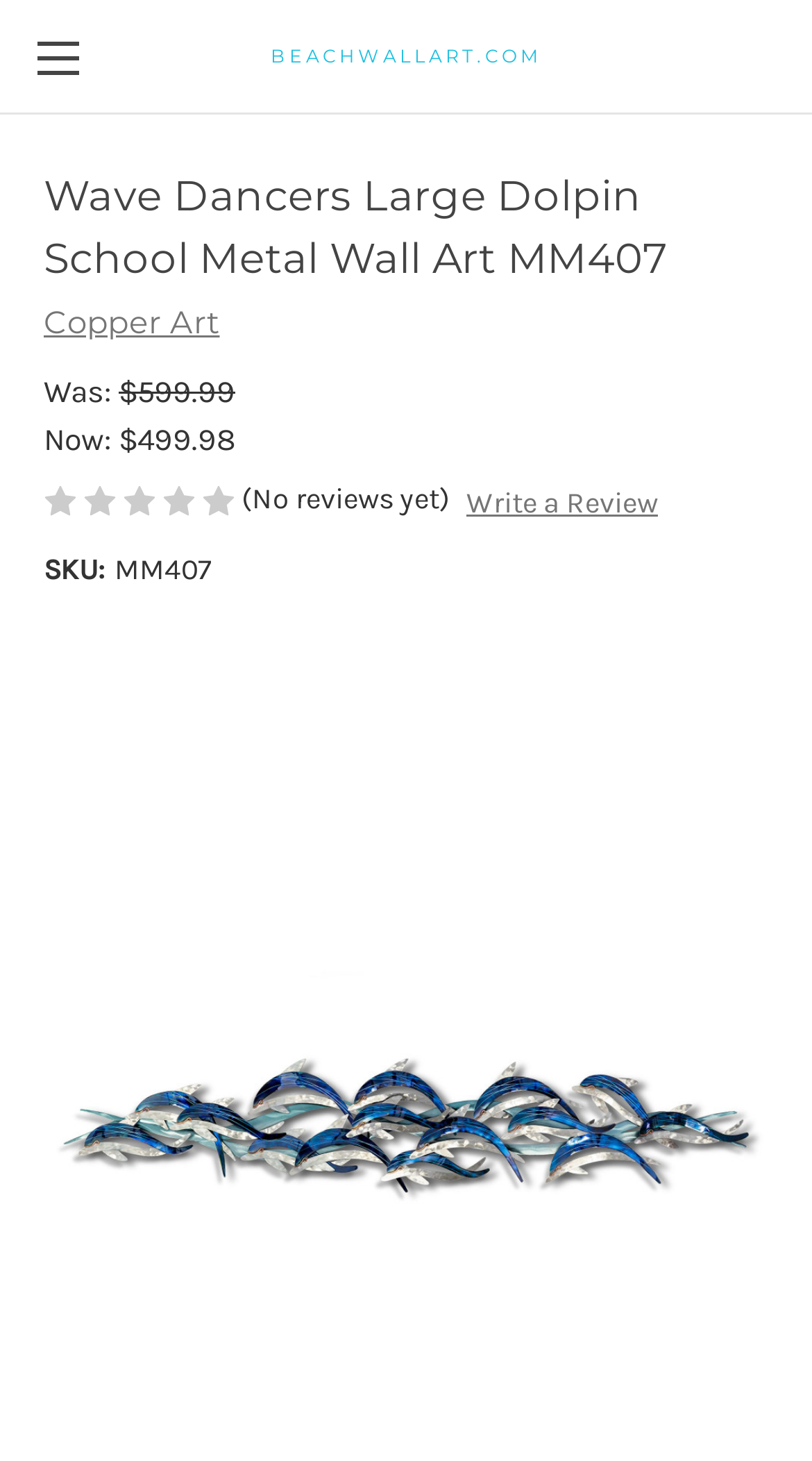What is the rating of the product?
Give a one-word or short phrase answer based on the image.

0 of 5